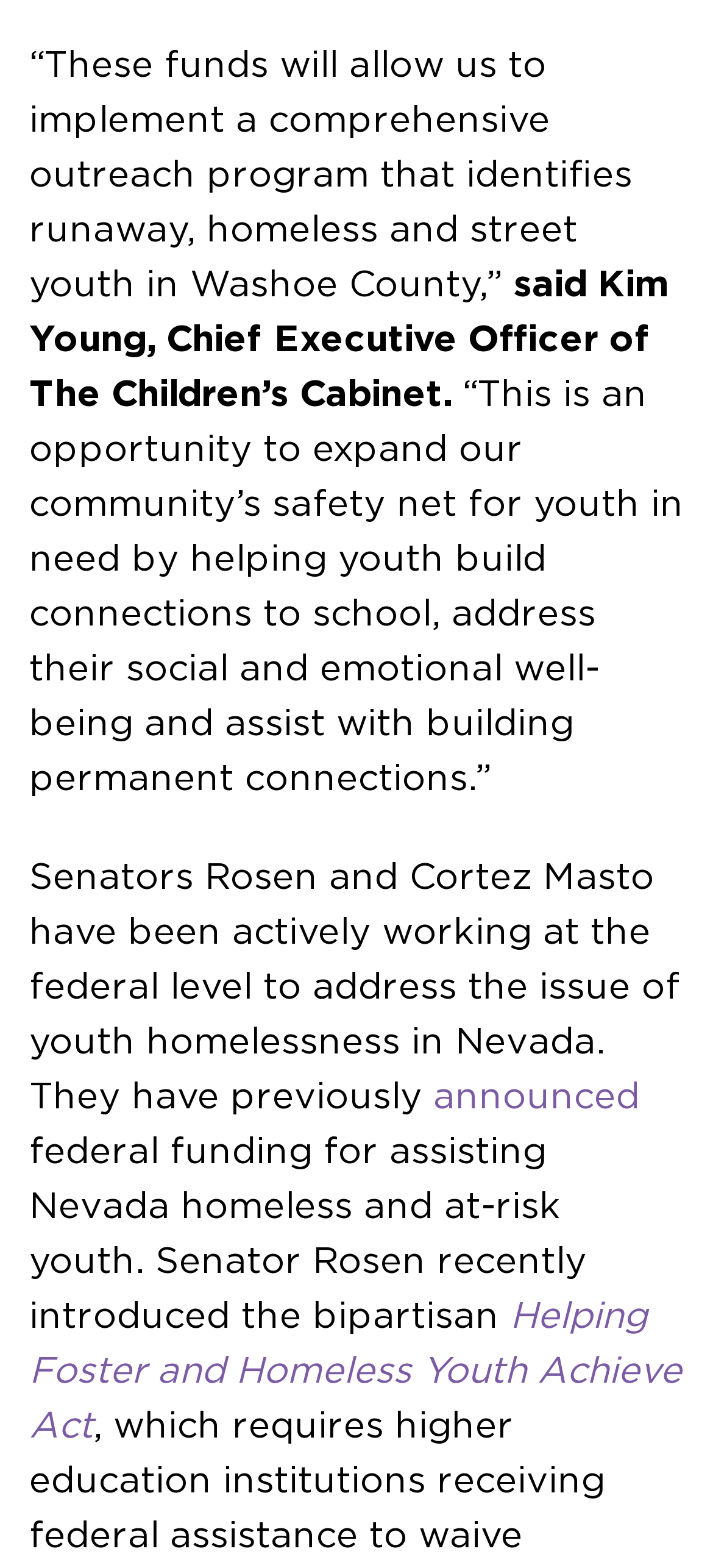Given the element description: "announced", predict the bounding box coordinates of the UI element it refers to, using four float numbers between 0 and 1, i.e., [left, top, right, bottom].

[0.608, 0.688, 0.897, 0.711]